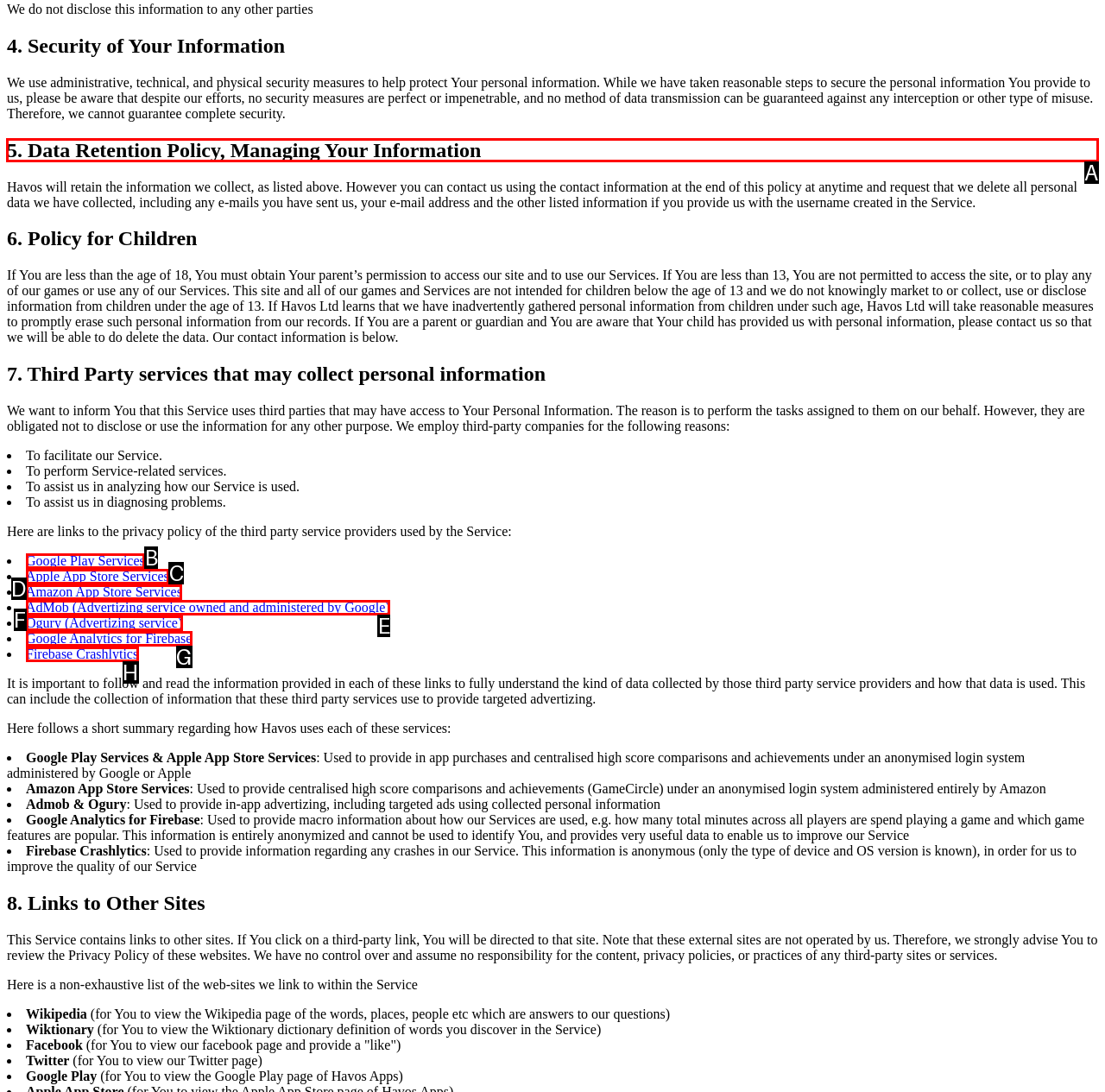Indicate the UI element to click to perform the task: learn about data retention policy. Reply with the letter corresponding to the chosen element.

A